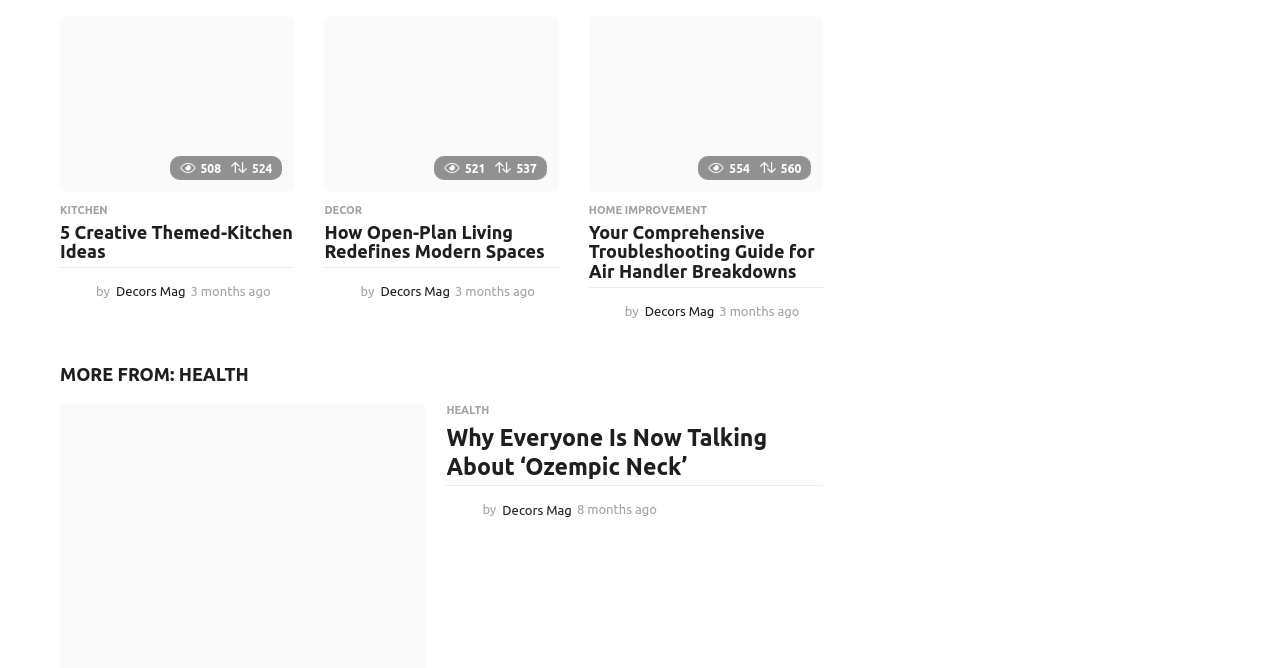Please determine the bounding box coordinates of the area that needs to be clicked to complete this task: 'Read the article 'Why Everyone Is Now Talking About ‘Ozempic Neck’''. The coordinates must be four float numbers between 0 and 1, formatted as [left, top, right, bottom].

[0.349, 0.666, 0.631, 0.752]